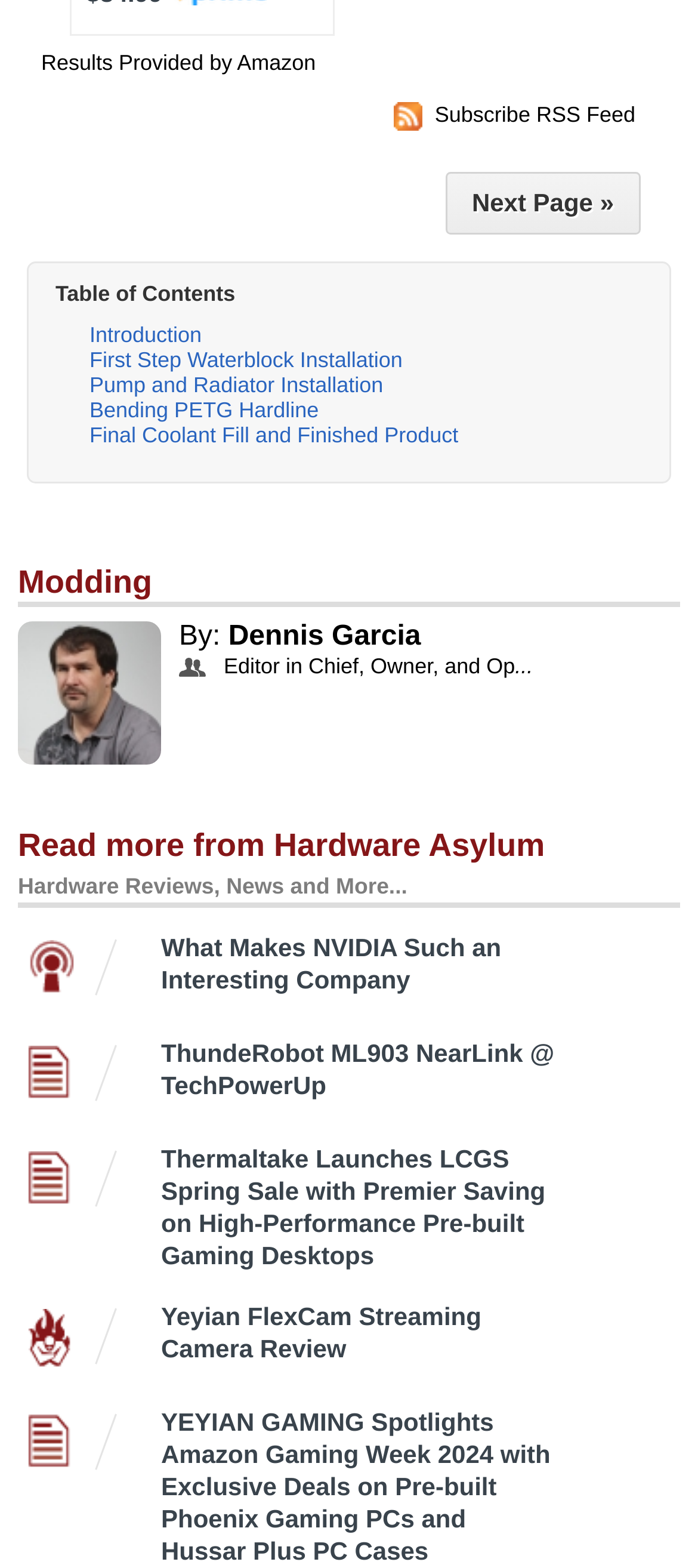Give a concise answer of one word or phrase to the question: 
How many links are in the footer?

6